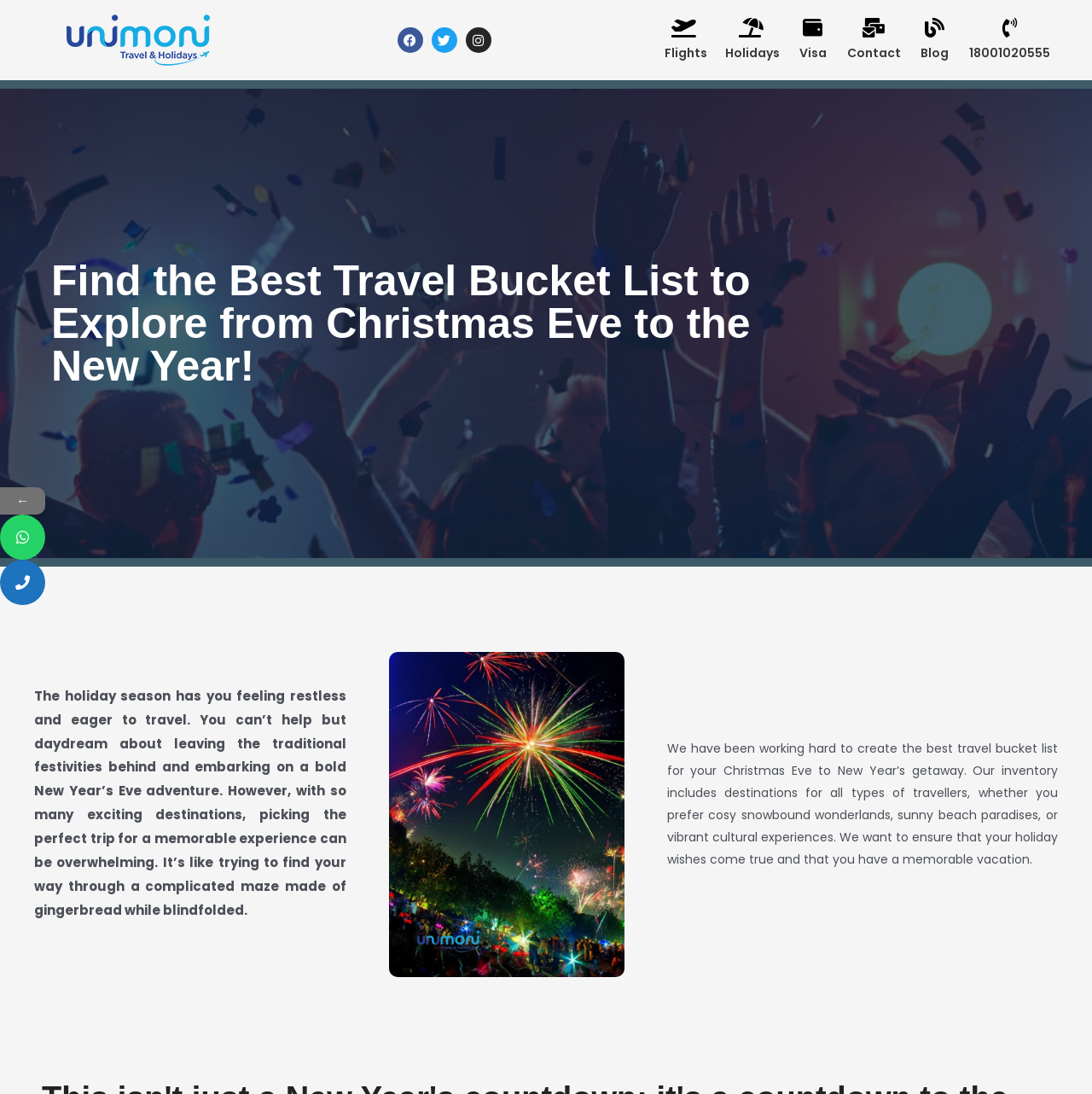For the element described, predict the bounding box coordinates as (top-left x, top-left y, bottom-right x, bottom-right y). All values should be between 0 and 1. Element description: title="WhatsApp Now"

[0.0, 0.47, 0.041, 0.512]